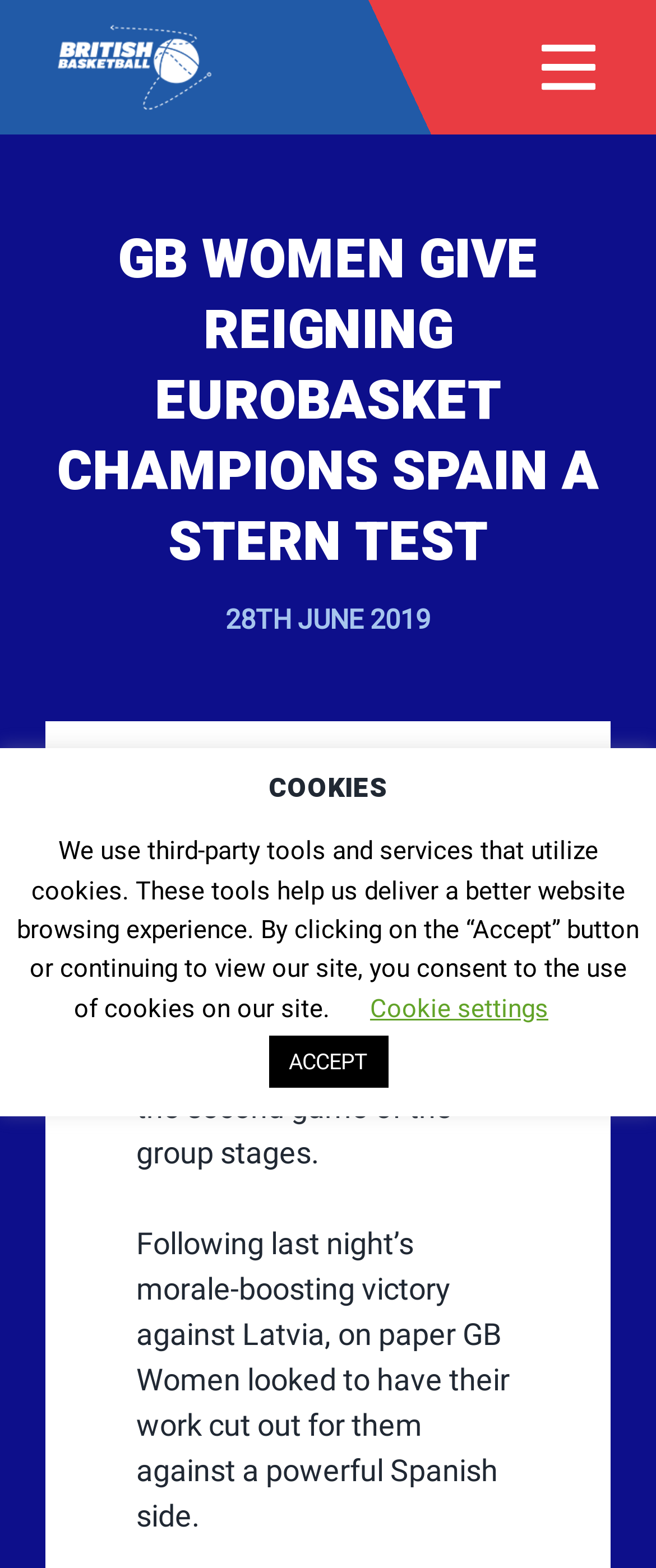Using the details from the image, please elaborate on the following question: What team did GB Women play against?

Based on the webpage content, specifically the heading 'GB WOMEN GIVE REIGNING EUROBASKET CHAMPIONS SPAIN A STERN TEST', it is clear that GB Women played against Spain.